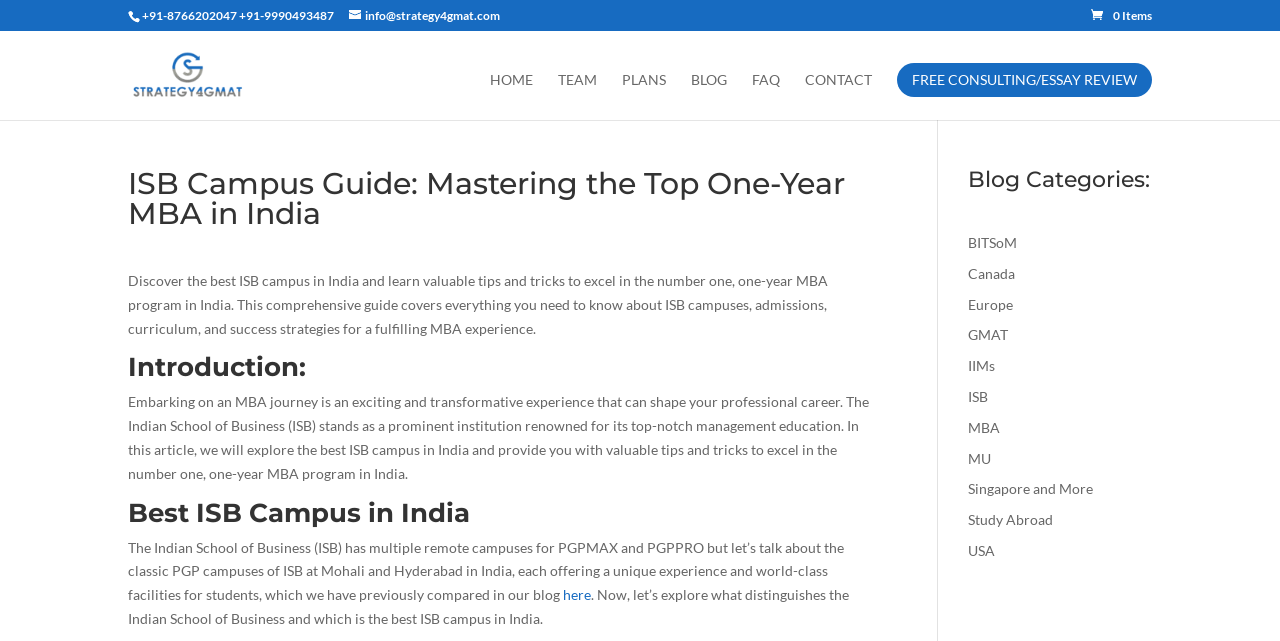Determine the bounding box for the UI element that matches this description: "0 Items".

[0.852, 0.012, 0.9, 0.036]